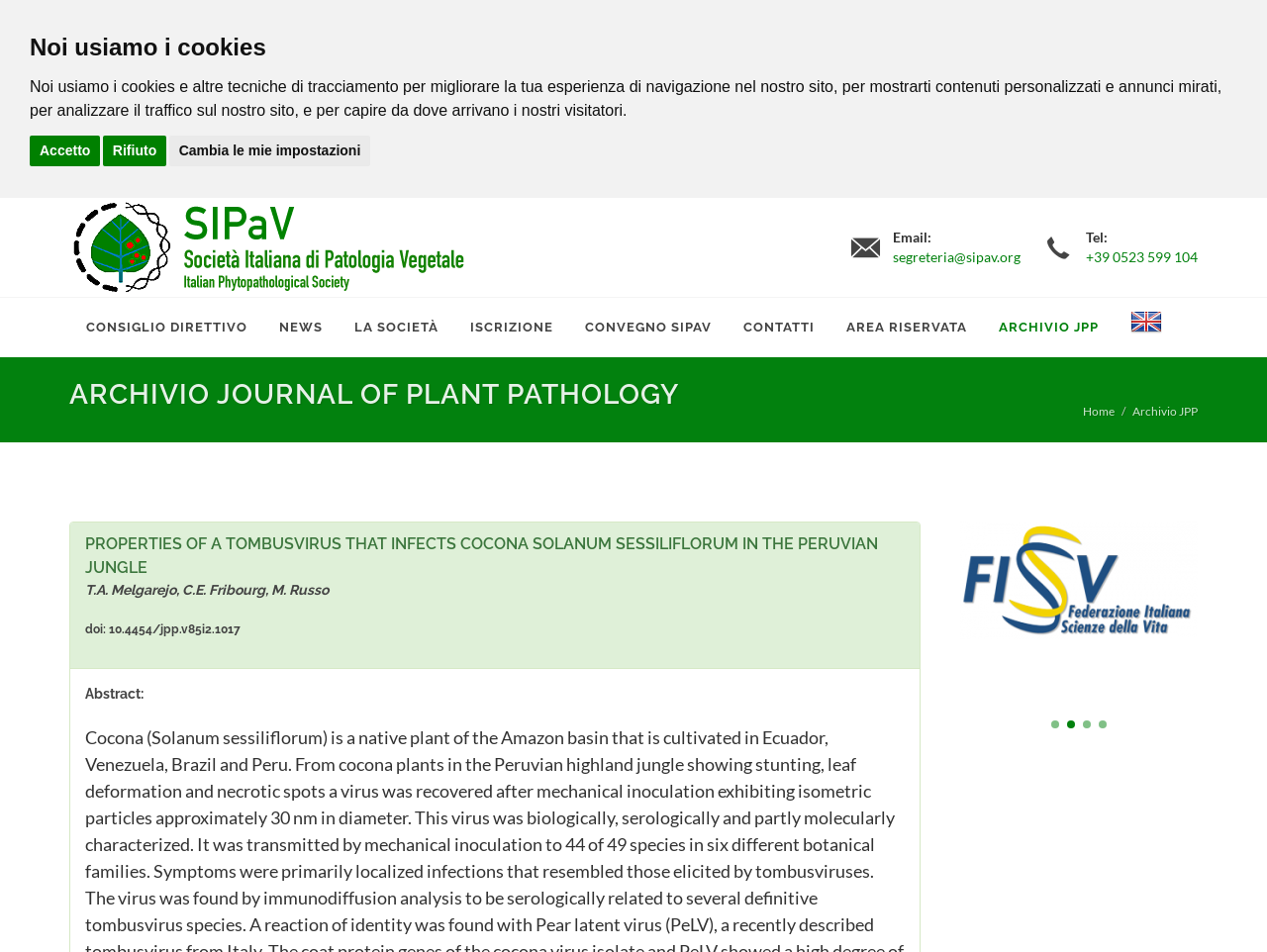Identify the bounding box coordinates of the region that needs to be clicked to carry out this instruction: "Visit the CONSIGLIO DIRETTIVO page". Provide these coordinates as four float numbers ranging from 0 to 1, i.e., [left, top, right, bottom].

[0.056, 0.313, 0.207, 0.375]